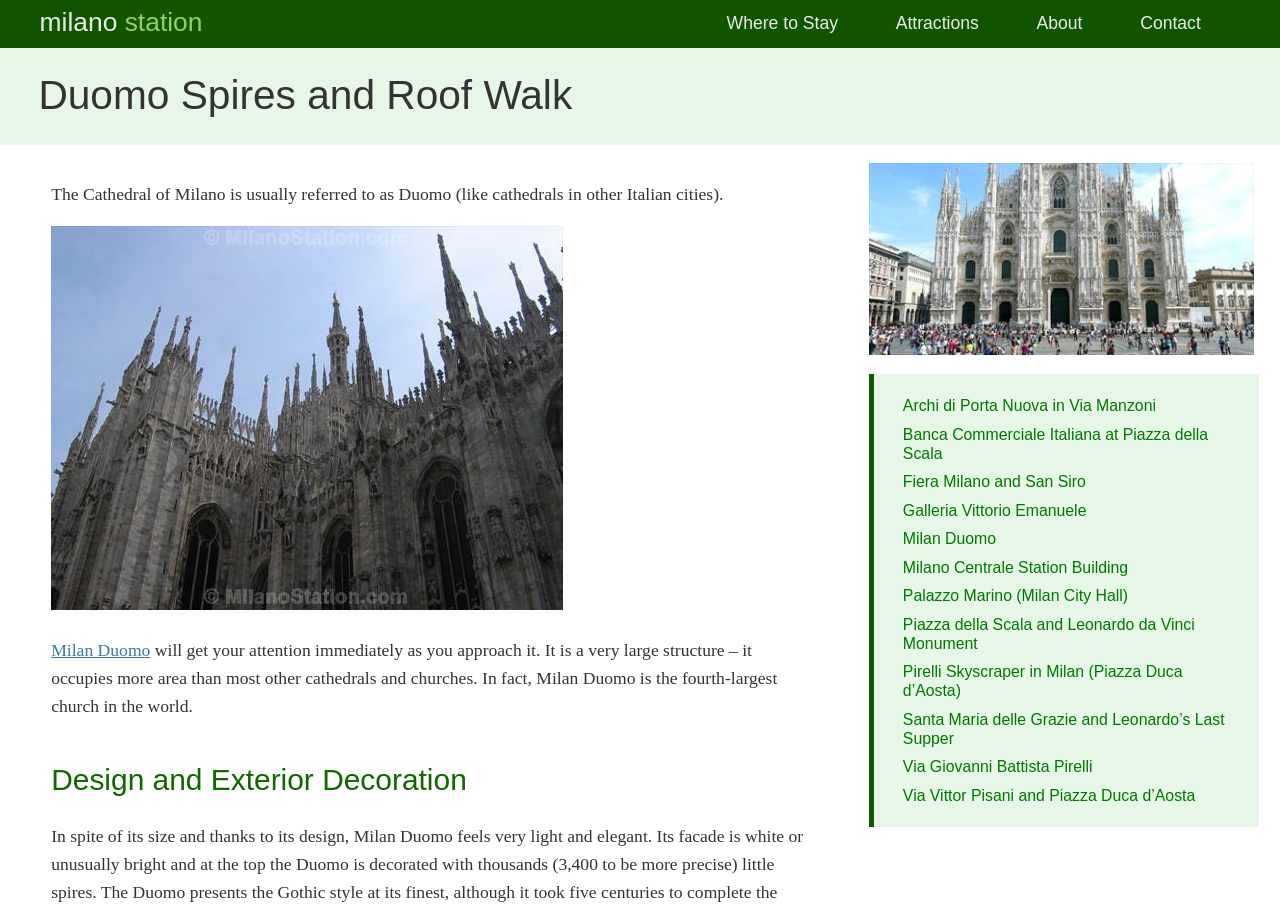Please find and report the primary heading text from the webpage.

Duomo Spires and Roof Walk